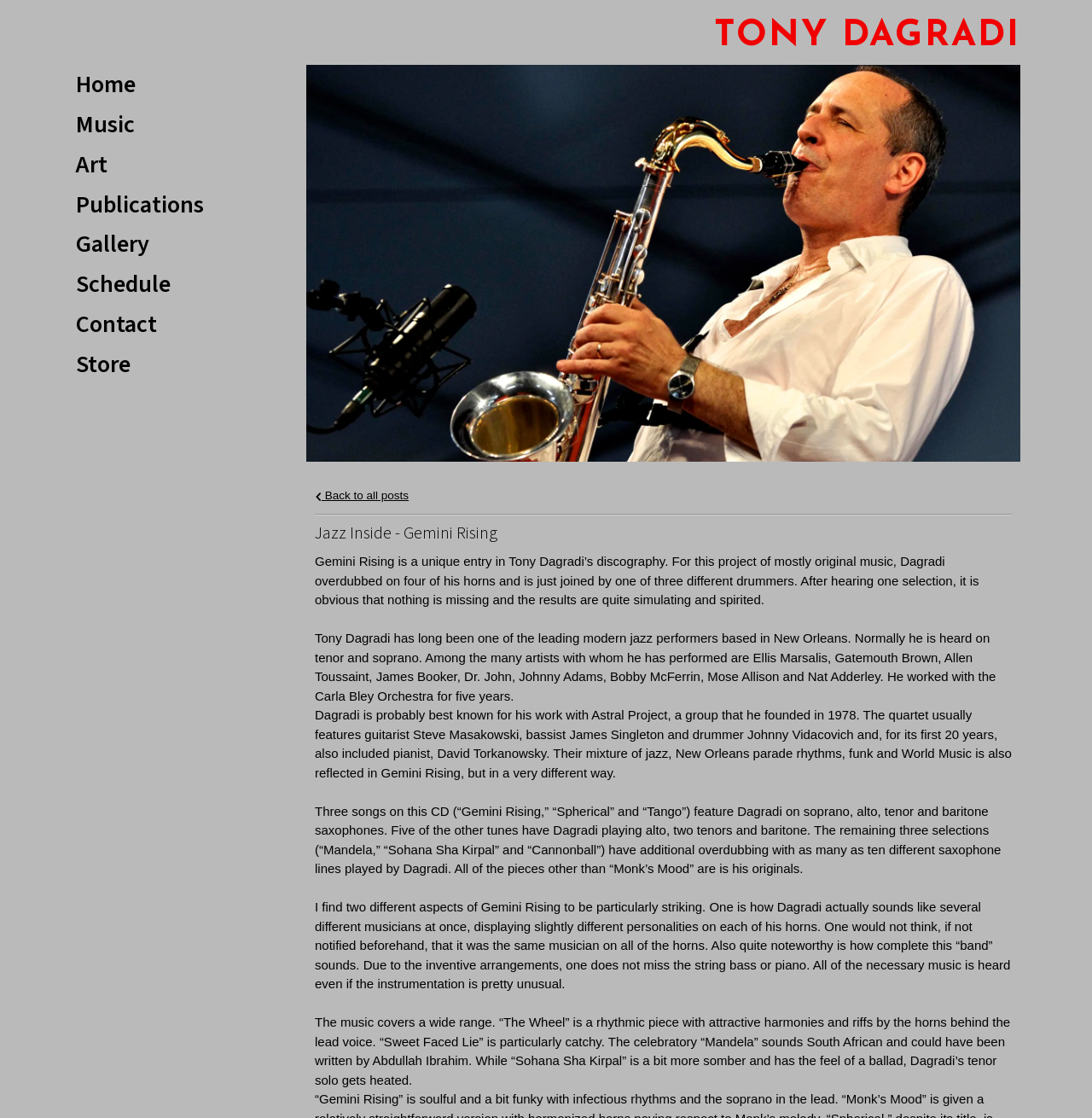Locate the bounding box coordinates of the clickable area needed to fulfill the instruction: "Click on the 'TONY DAGRADI' link".

[0.654, 0.015, 0.934, 0.051]